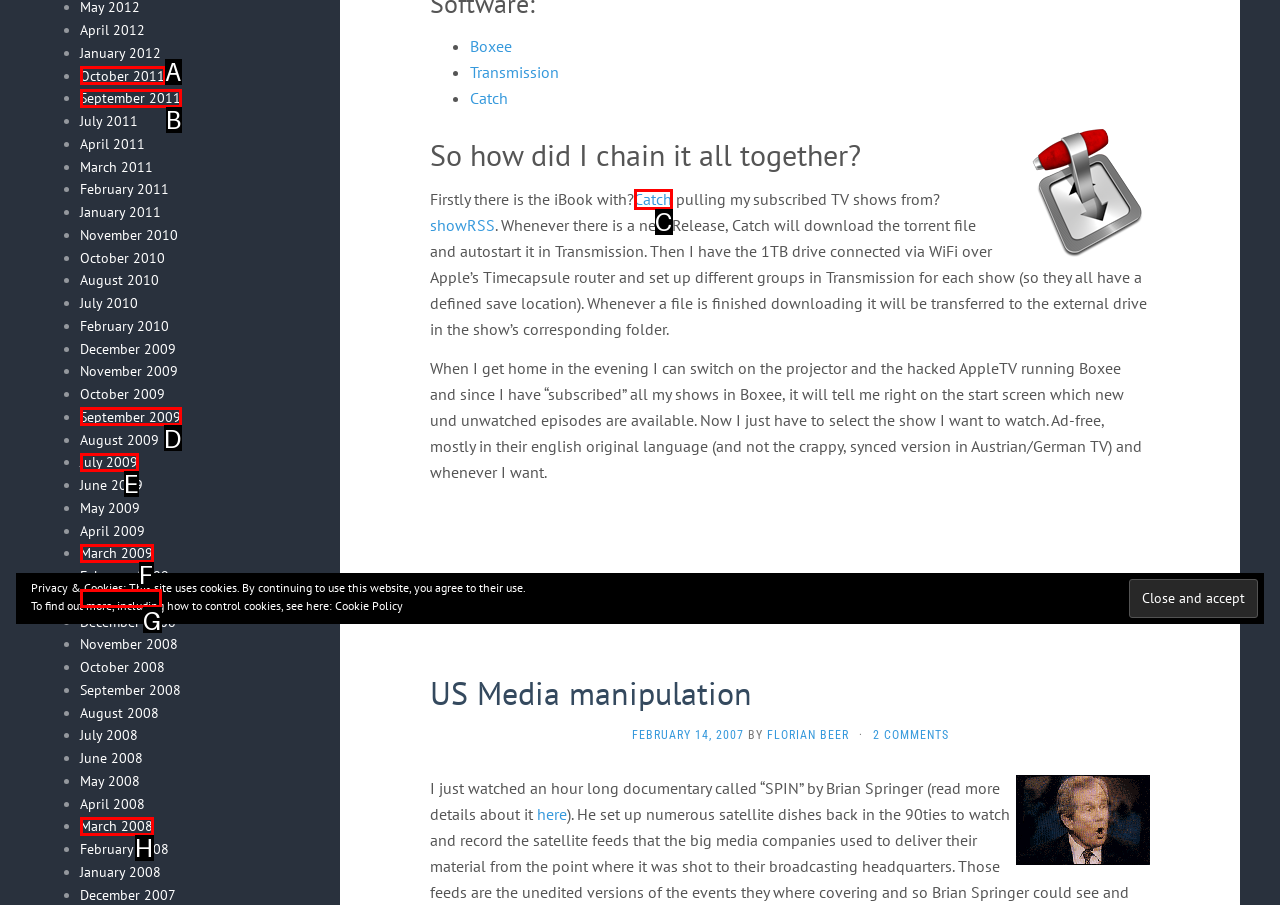Which HTML element matches the description: Catch?
Reply with the letter of the correct choice.

C